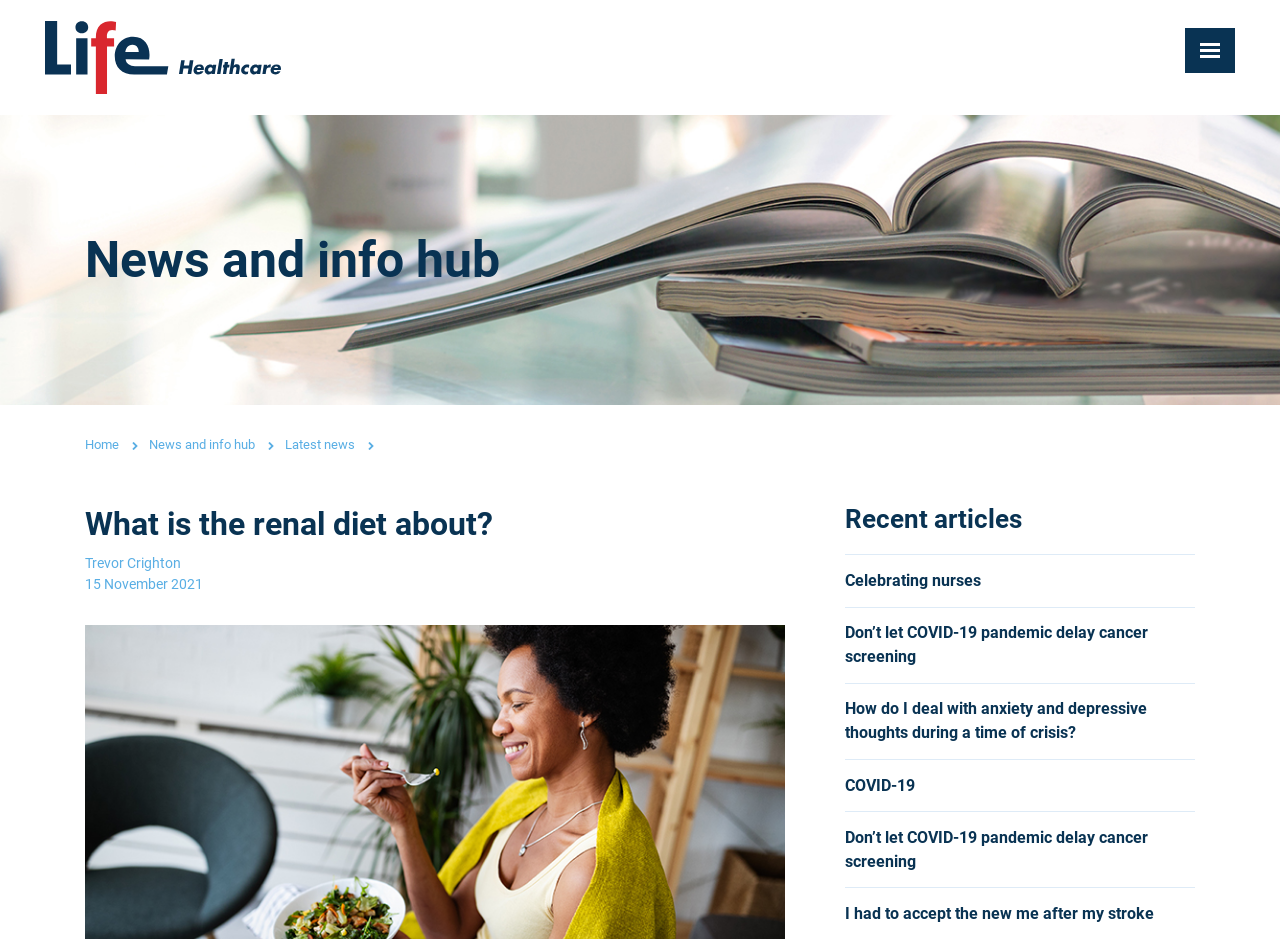Show the bounding box coordinates of the region that should be clicked to follow the instruction: "Go to Life Healthcare homepage."

[0.035, 0.022, 0.22, 0.1]